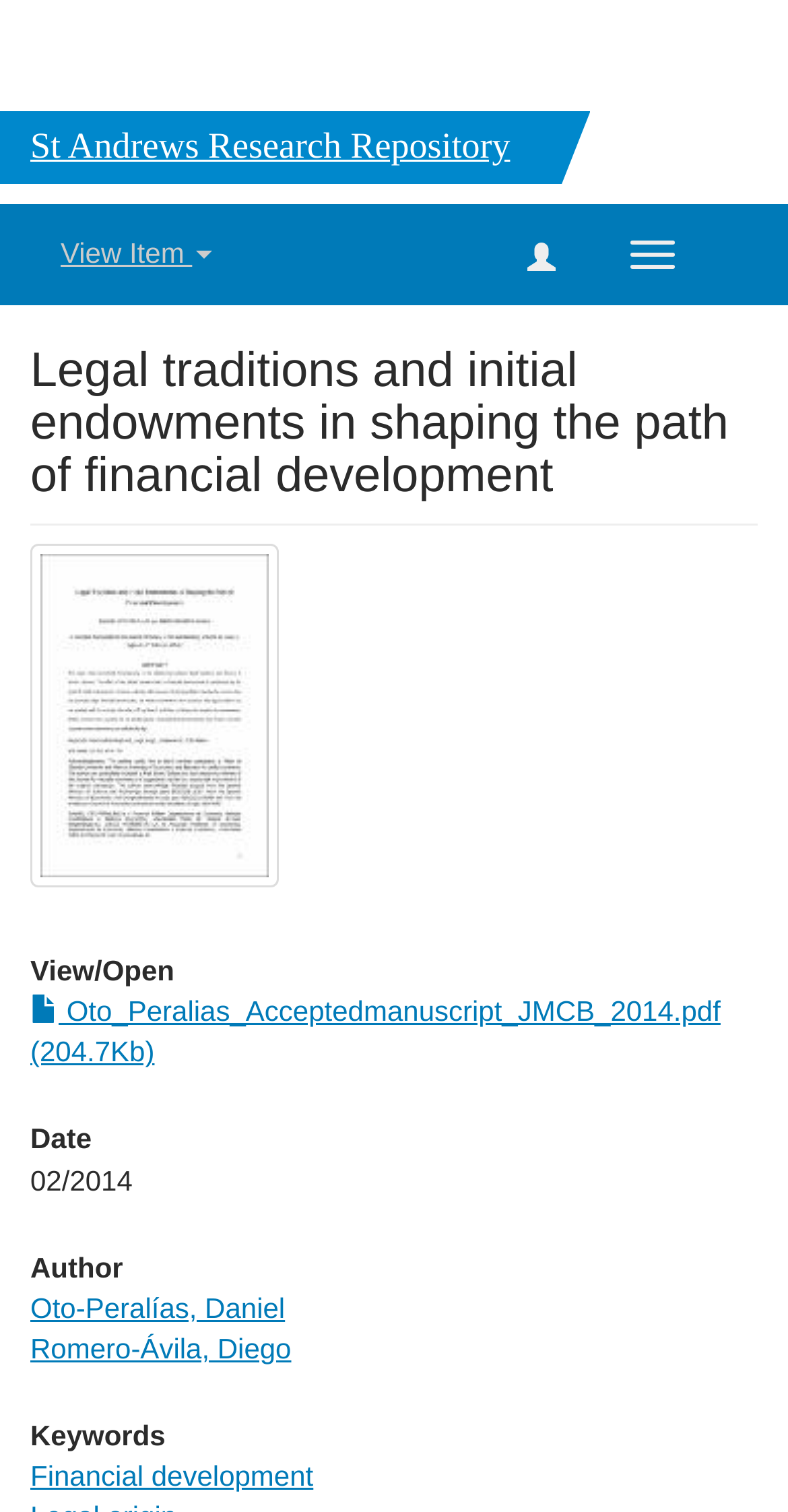What is the first keyword listed?
Please provide a detailed and thorough answer to the question.

I found the answer by looking at the link element with the text 'Financial development' which is located under the 'Keywords' heading.